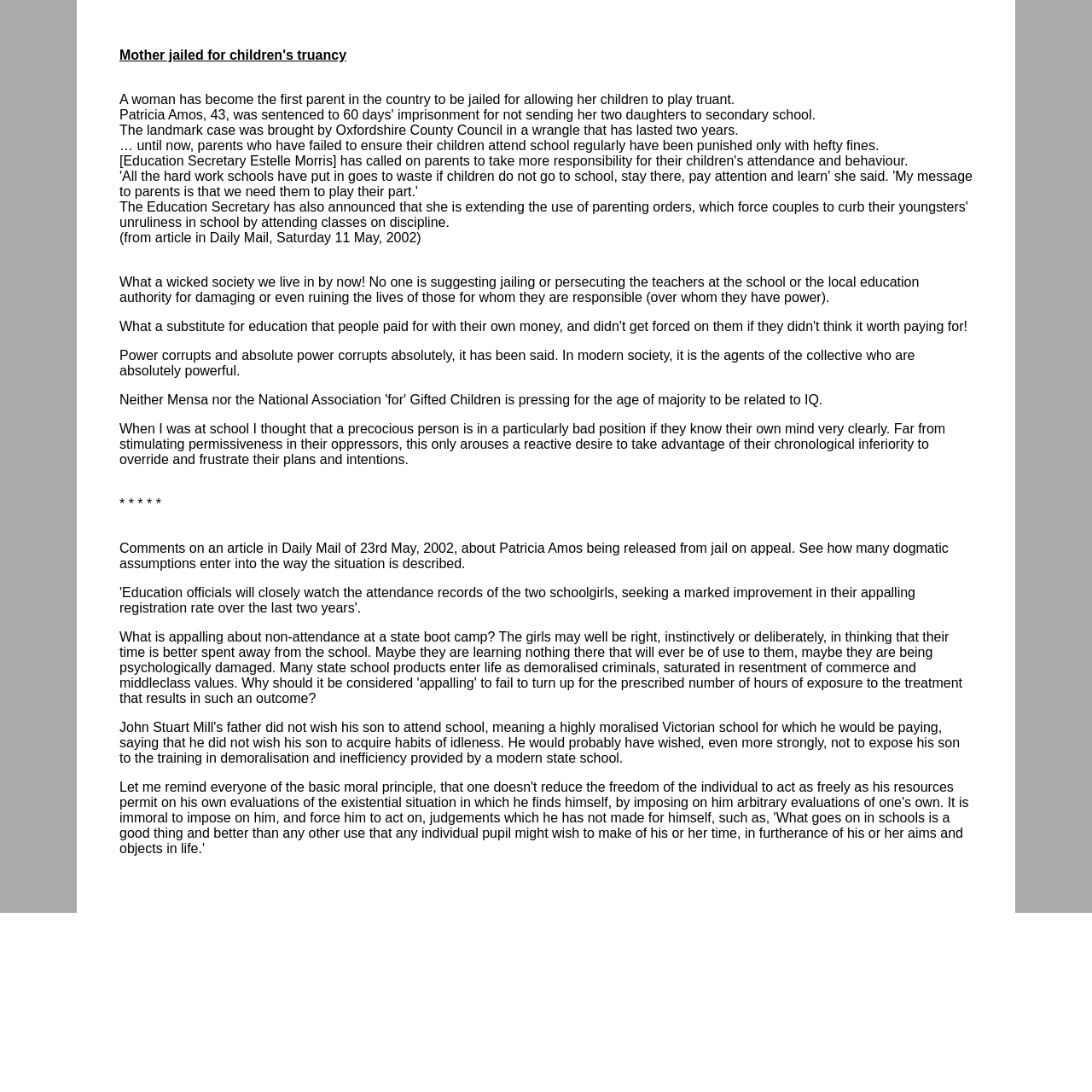Respond to the following question with a brief word or phrase:
What is the topic of the article?

Truancy